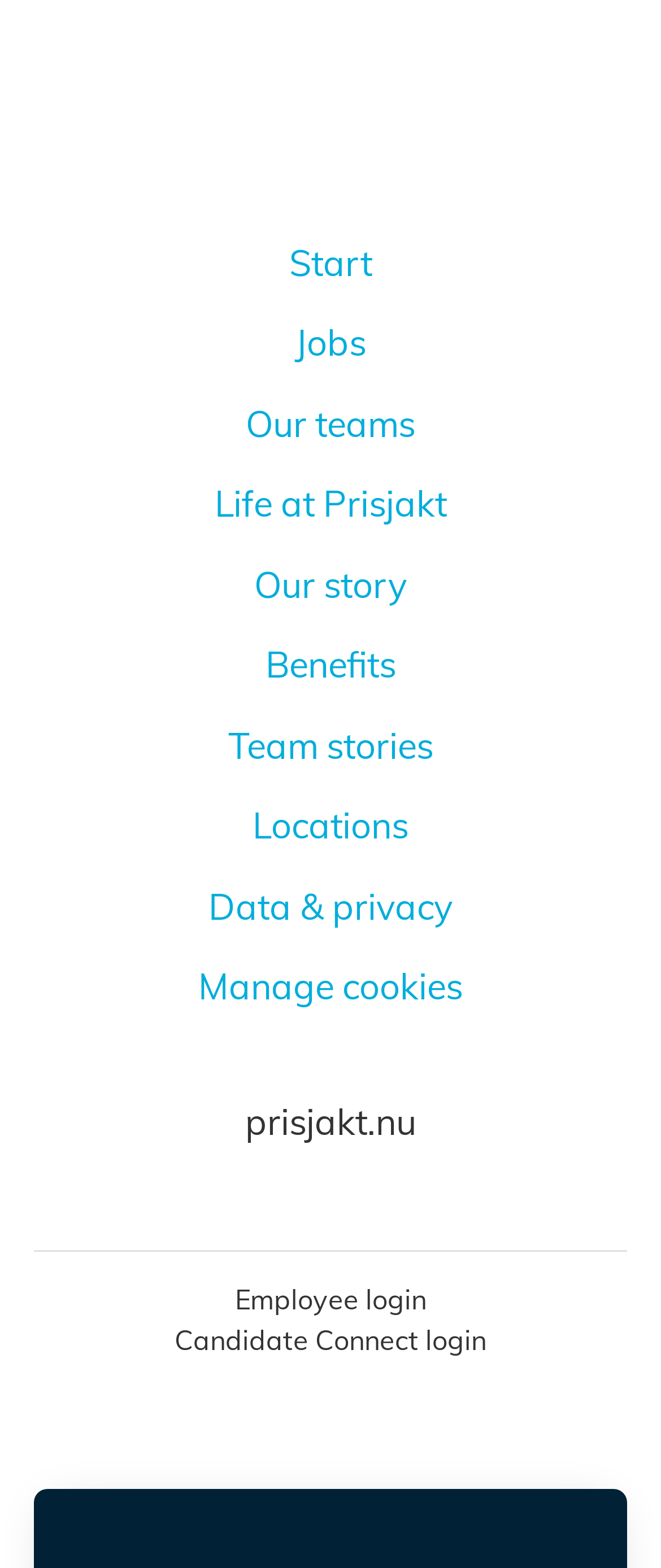Locate the bounding box coordinates of the clickable element to fulfill the following instruction: "Click on Start". Provide the coordinates as four float numbers between 0 and 1 in the format [left, top, right, bottom].

[0.259, 0.147, 0.741, 0.189]